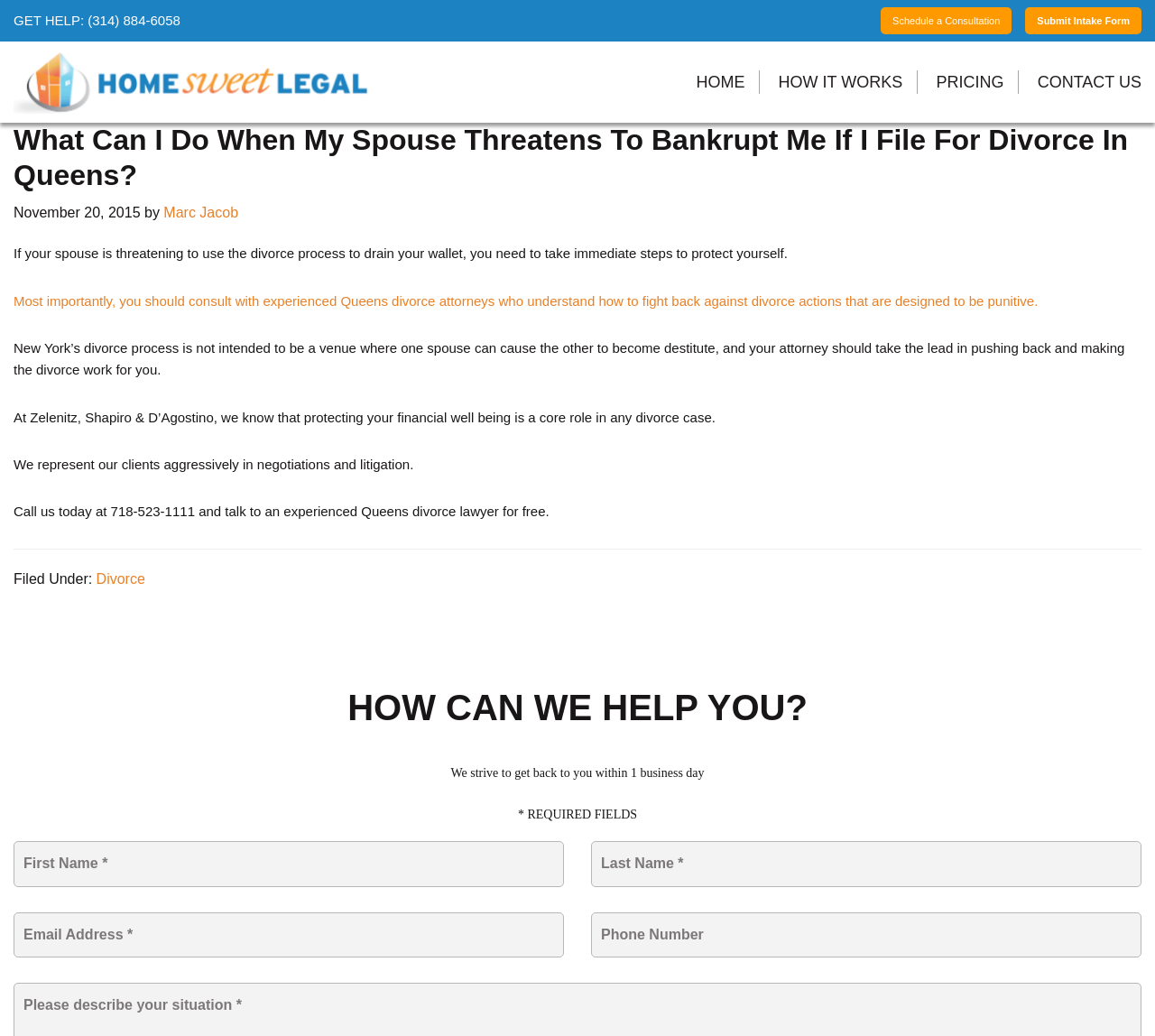What is the purpose of the divorce process in New York?
Please provide a single word or phrase in response based on the screenshot.

Not to cause destitution